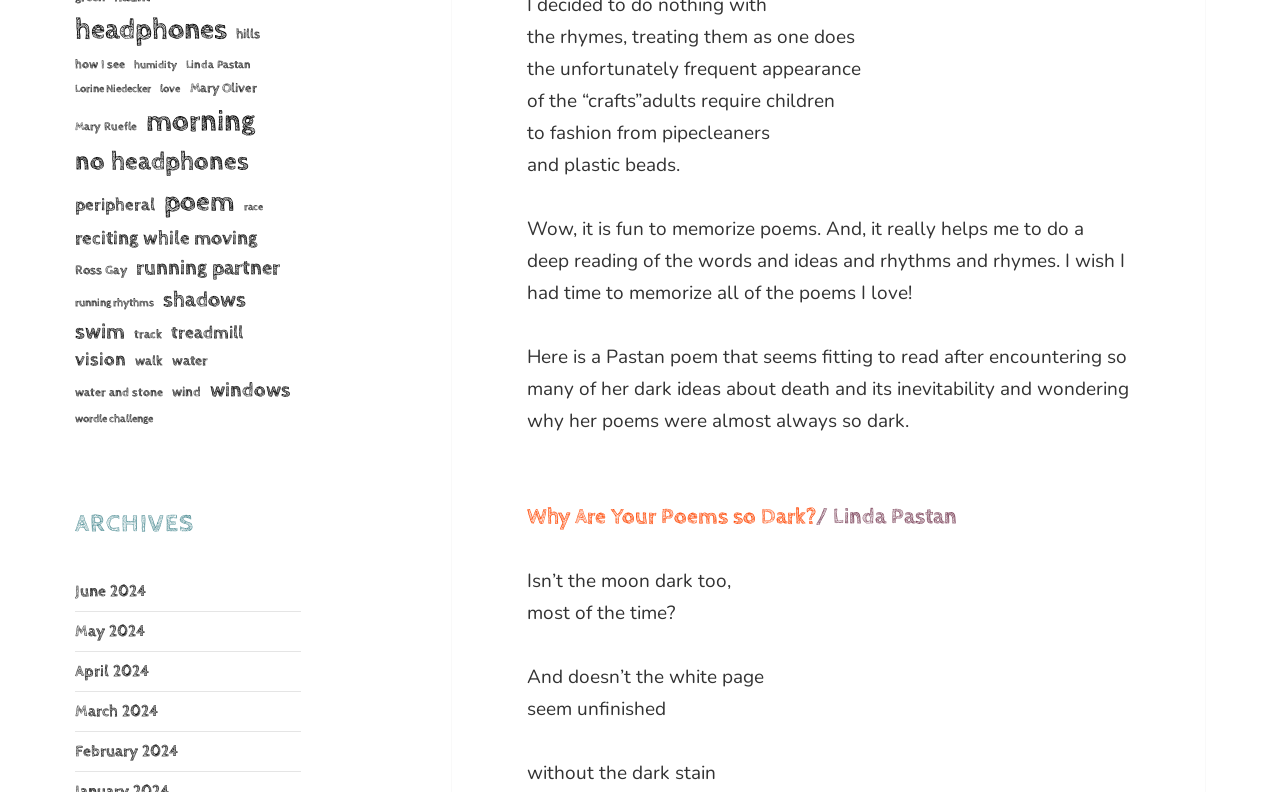Given the element description: "running partner", predict the bounding box coordinates of the UI element it refers to, using four float numbers between 0 and 1, i.e., [left, top, right, bottom].

[0.106, 0.319, 0.219, 0.358]